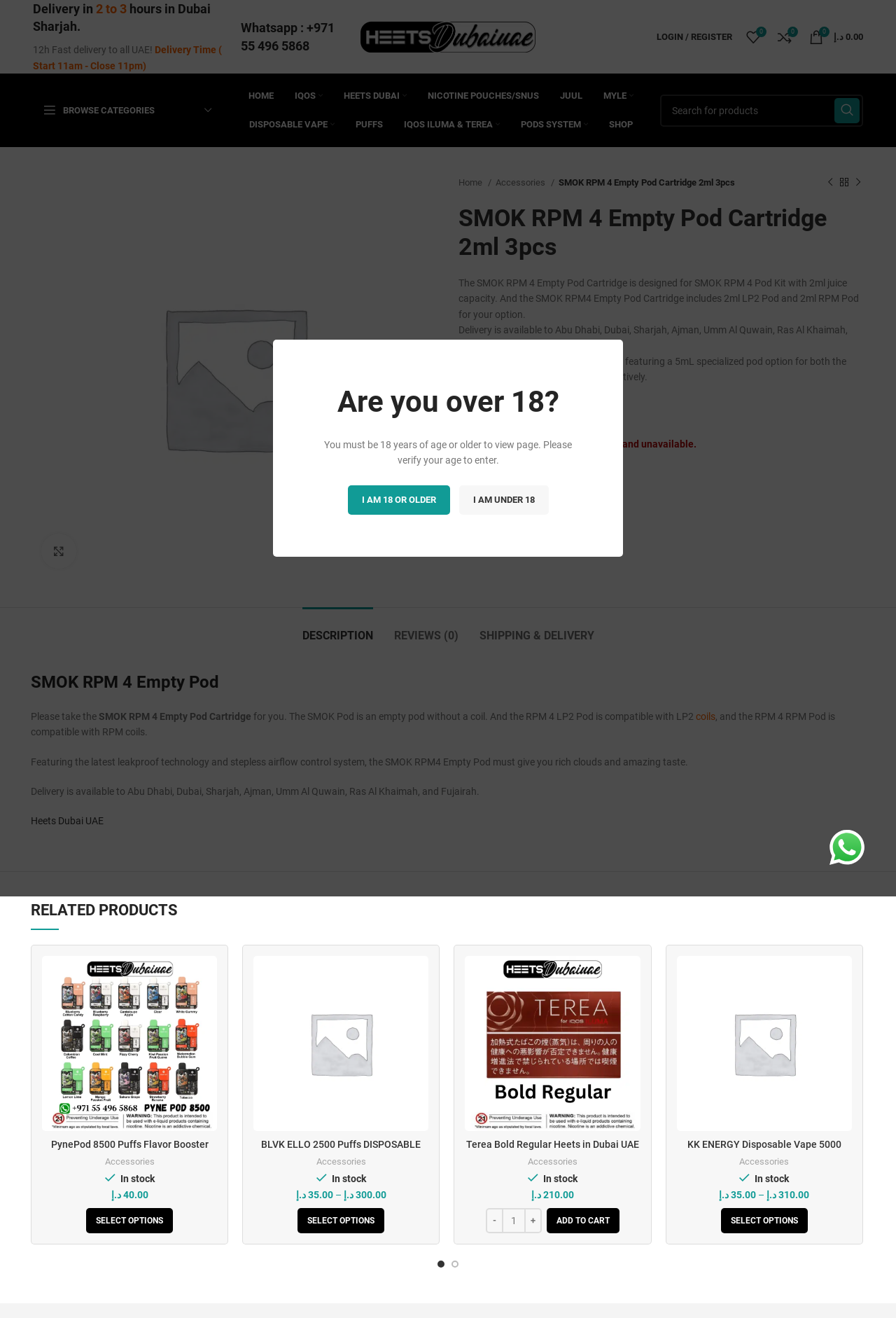What is the WhatsApp number for customer support?
Refer to the image and provide a thorough answer to the question.

The WhatsApp number for customer support is mentioned at the top of the webpage as +971 55 496 5868, which is also mentioned in the product description.